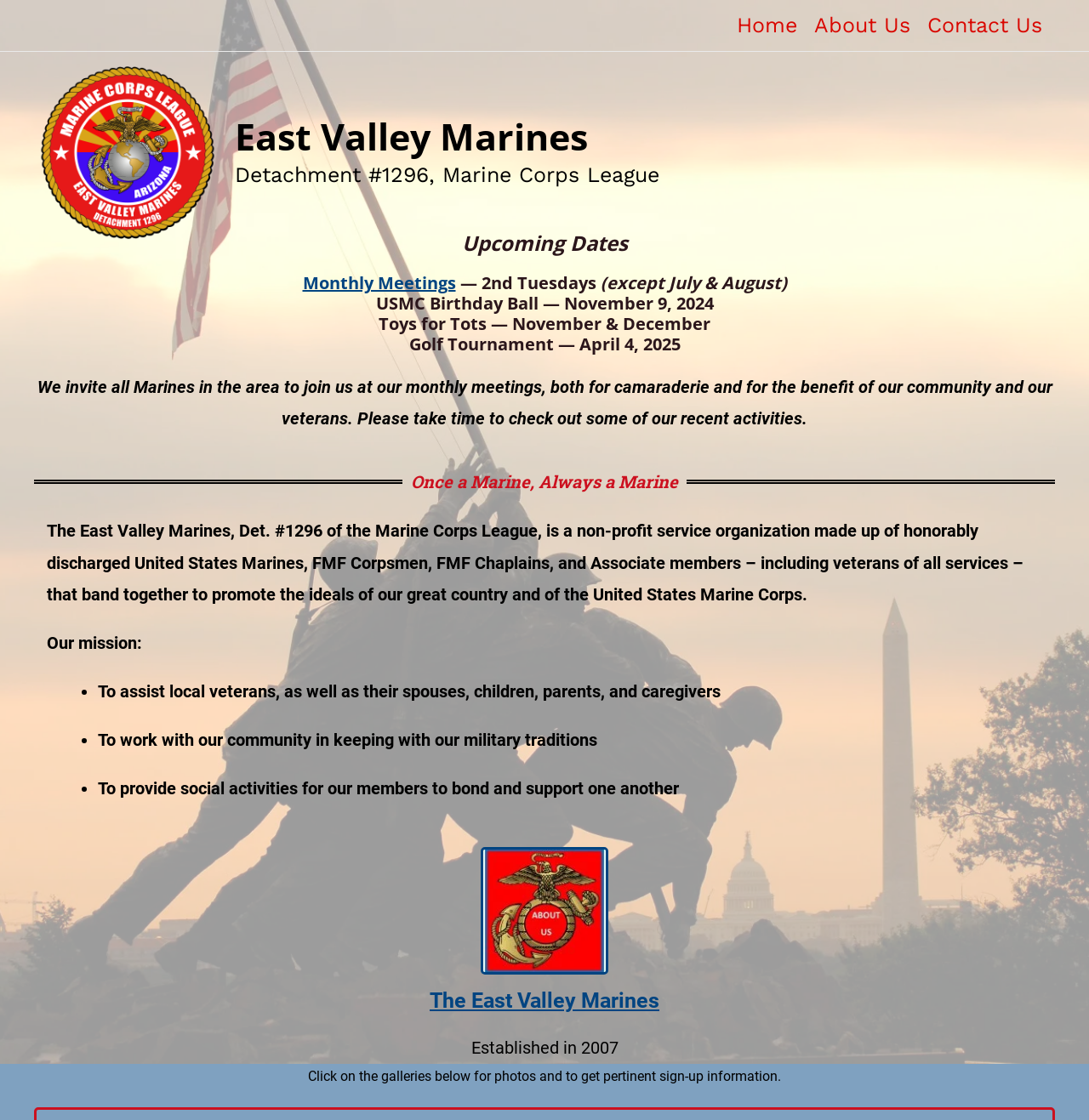Look at the image and answer the question in detail:
What is the name of the detachment?

The name of the detachment can be found in the static text element 'Detachment #1296, Marine Corps League' which is a child element of the link 'East Valley Marines'.